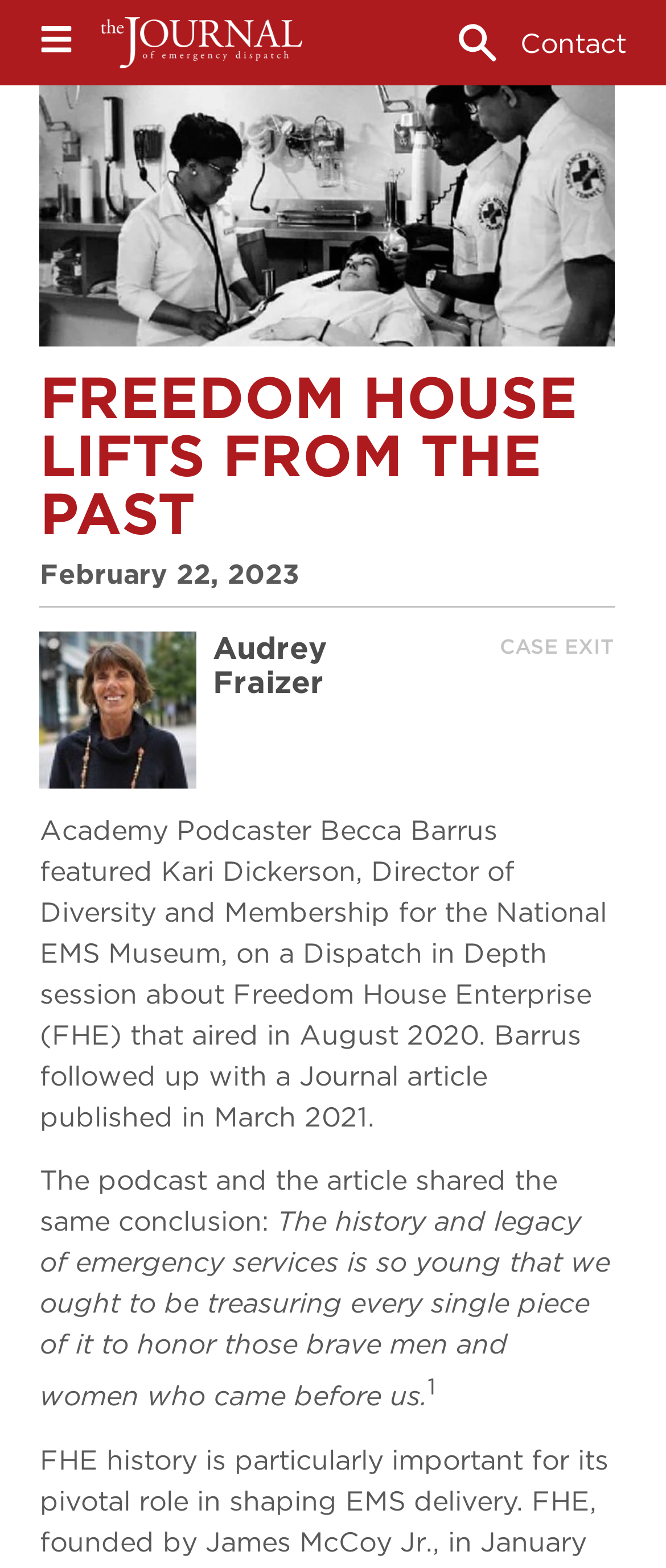Give a concise answer of one word or phrase to the question: 
What is the name of the podcast mentioned in the article?

Dispatch in Depth